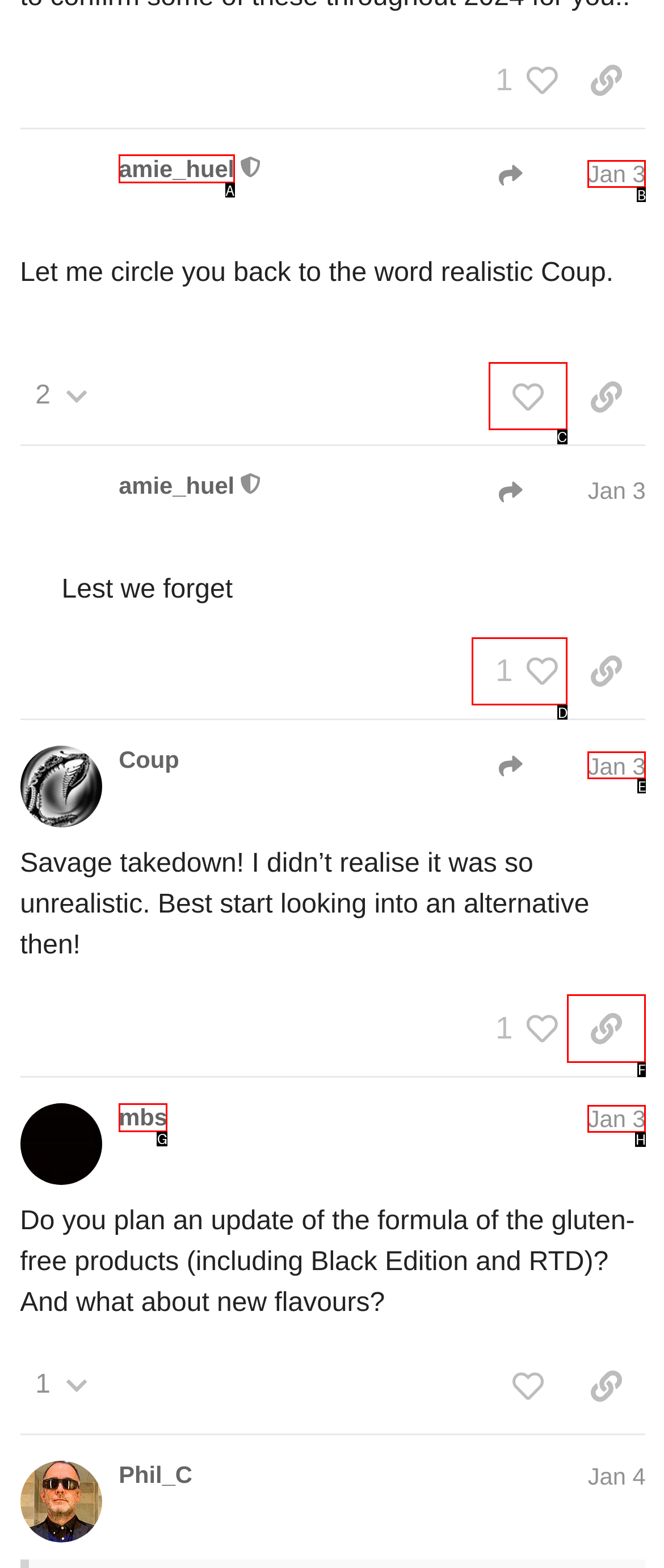Choose the HTML element that should be clicked to achieve this task: Like post #17
Respond with the letter of the correct choice.

C